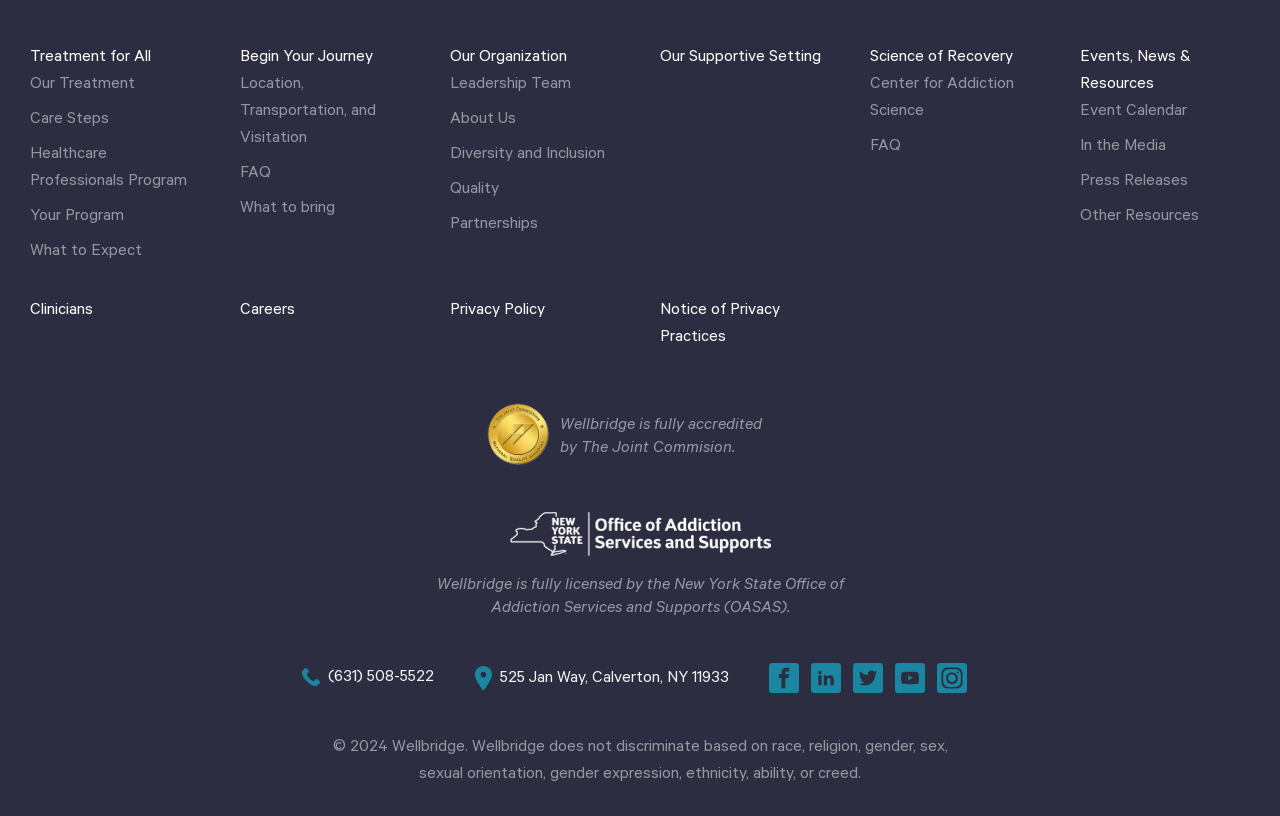Locate the bounding box coordinates of the segment that needs to be clicked to meet this instruction: "Click on 'Treatment for All'".

[0.023, 0.055, 0.156, 0.088]